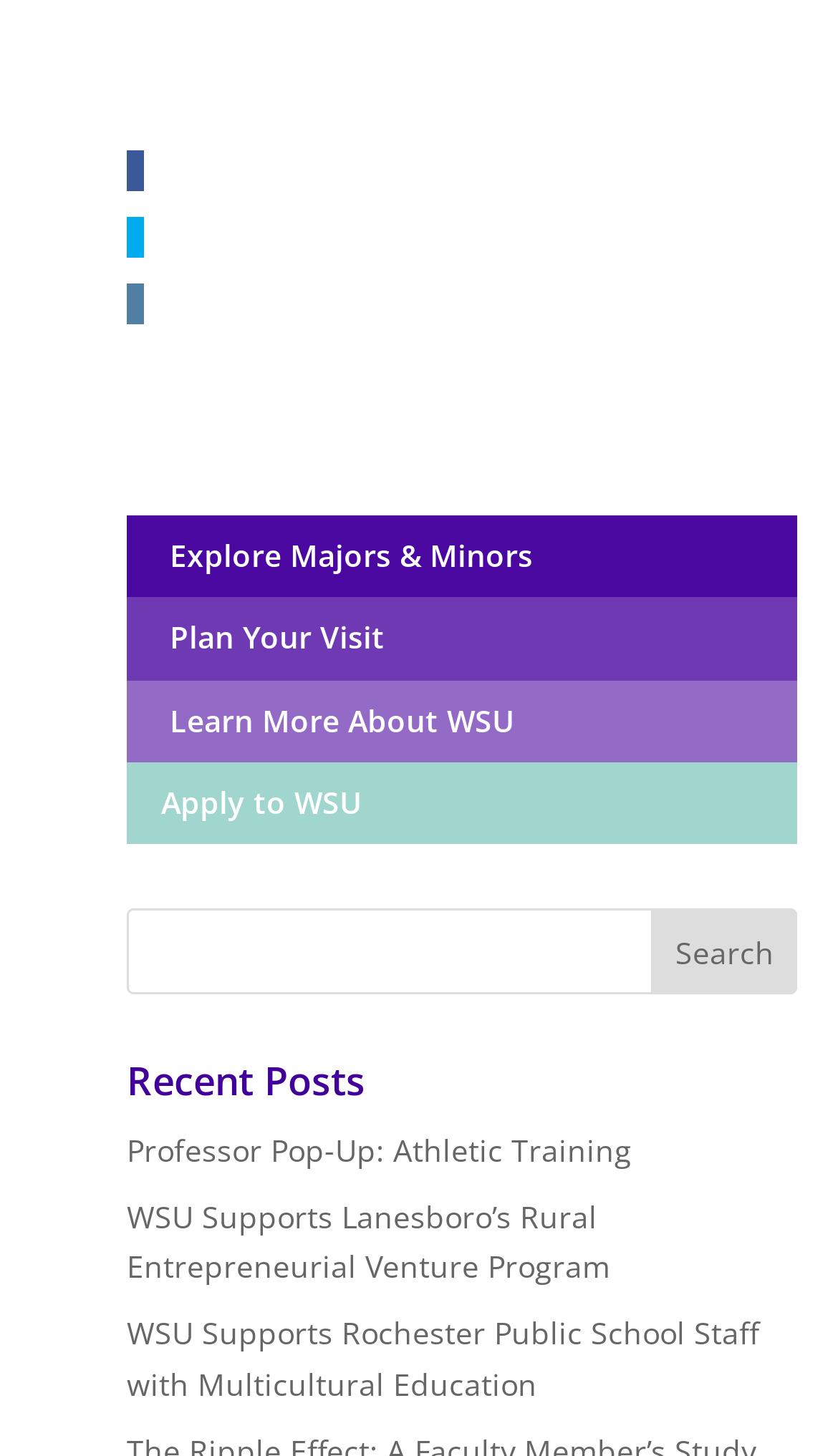Please provide a brief answer to the question using only one word or phrase: 
What type of posts are displayed on the webpage?

Recent Posts